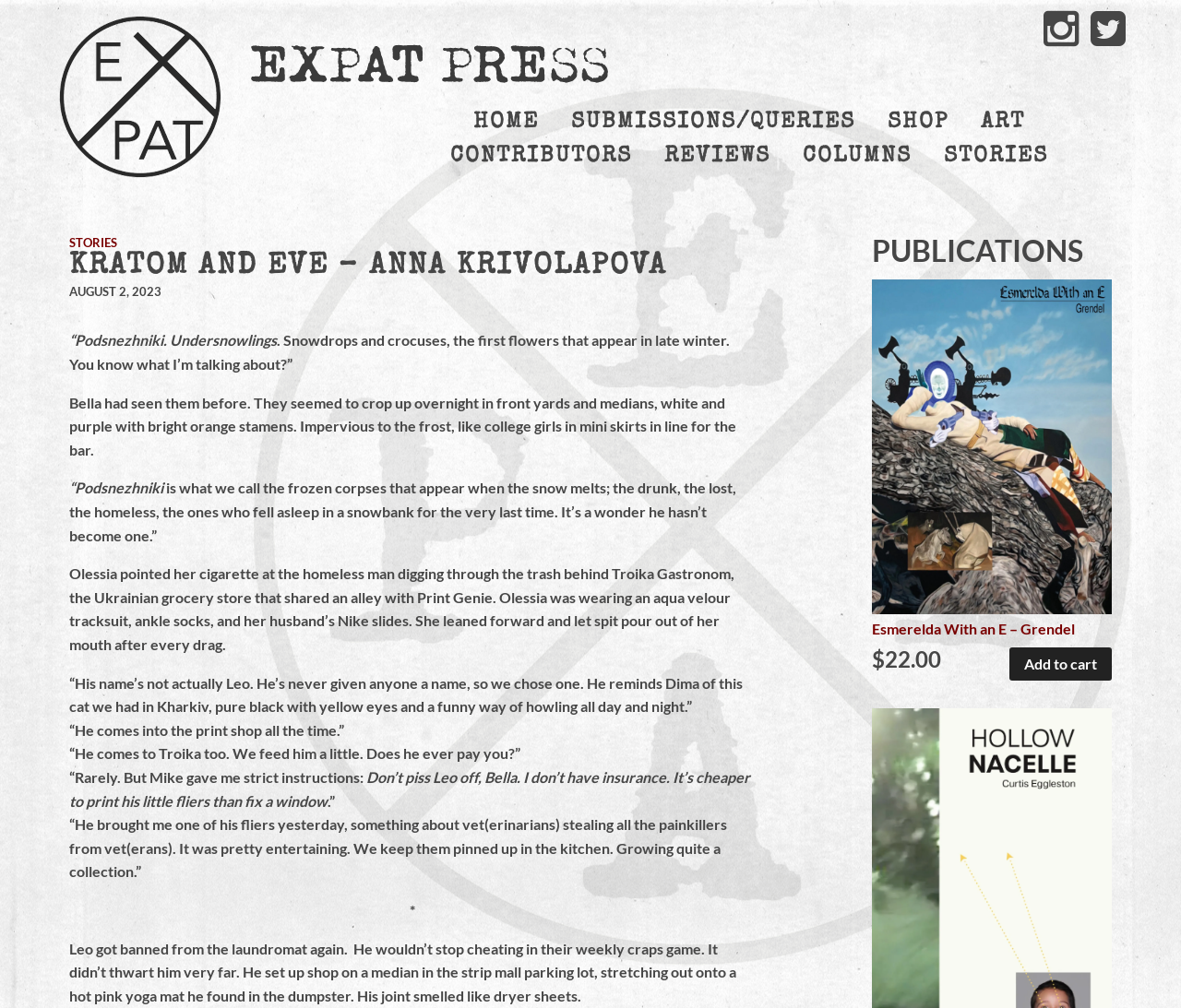Write an elaborate caption that captures the essence of the webpage.

This webpage appears to be a literary publication or blog, featuring a story or article titled "Kratom and Eve – Anna Krivolapova". The top section of the page has a horizontal menu bar with several menu items, including "HOME", "SUBMISSIONS/QUERIES", "SHOP", "ART", "CONTRIBUTORS", "REVIEWS", "COLUMNS", and "STORIES". 

Below the menu bar, there is a heading with the title of the story, followed by a date "AUGUST 2, 2023". The main content of the page is a short story or excerpt, which appears to be a narrative about a character named Bella and her interactions with a homeless man named Leo. The story is divided into several paragraphs, with some sections of text indented or separated by blank lines.

To the right of the main content, there is a sidebar with a heading "PUBLICATIONS" and several links to other publications or products, including "Esmerelda With an E – Grendel" and "Hollow Nacelle – Curtis Eggleston". Each of these links has a price listed, and there is an "Add to cart" option.

At the top-right corner of the page, there are two social media links, represented by icons.